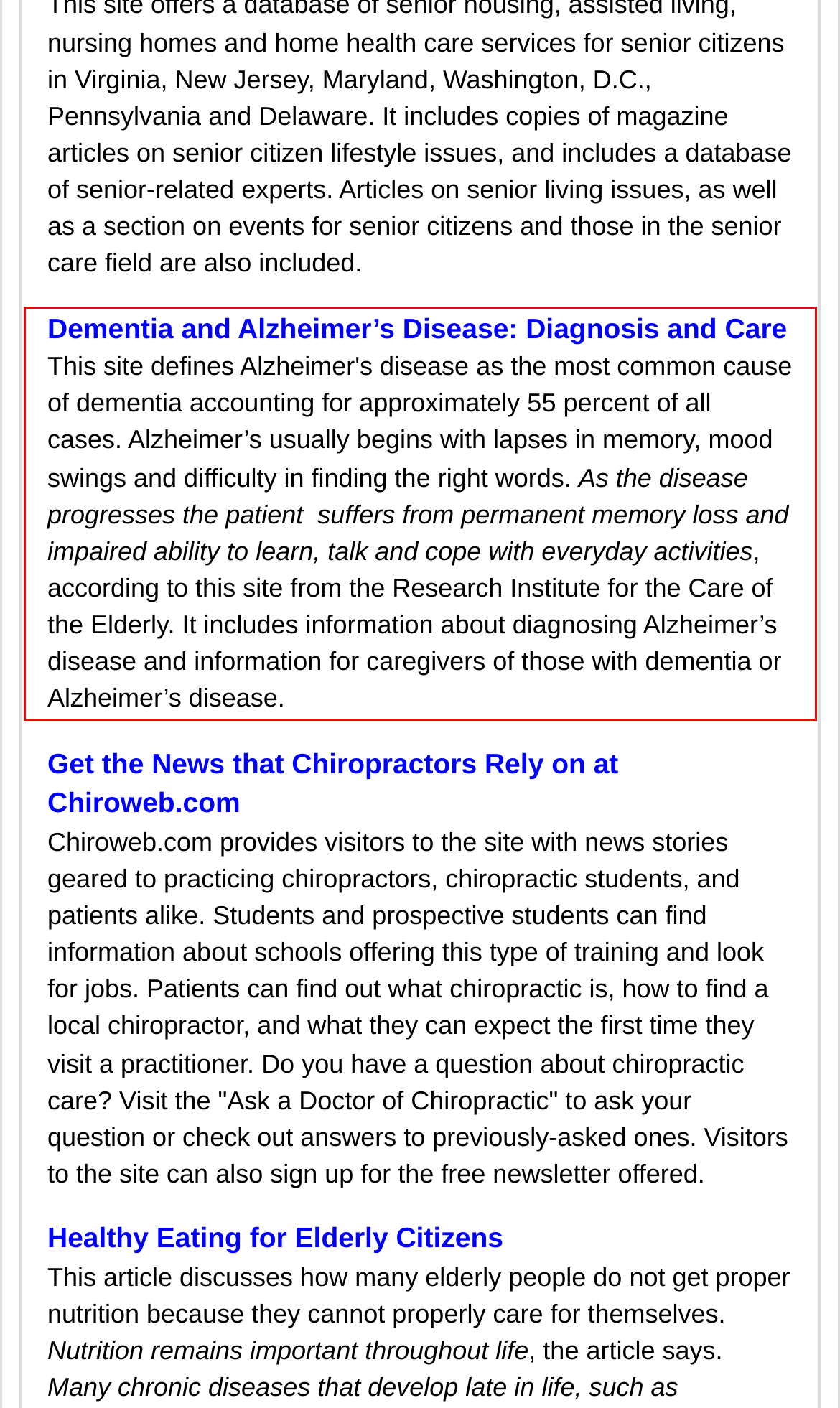View the screenshot of the webpage and identify the UI element surrounded by a red bounding box. Extract the text contained within this red bounding box.

Dementia and Alzheimer’s Disease: Diagnosis and Care This site defines Alzheimer's disease as the most common cause of dementia accounting for approximately 55 percent of all cases. Alzheimer’s usually begins with lapses in memory, mood swings and difficulty in finding the right words. As the disease progresses the patient suffers from permanent memory loss and impaired ability to learn, talk and cope with everyday activities, according to this site from the Research Institute for the Care of the Elderly. It includes information about diagnosing Alzheimer’s disease and information for caregivers of those with dementia or Alzheimer’s disease.